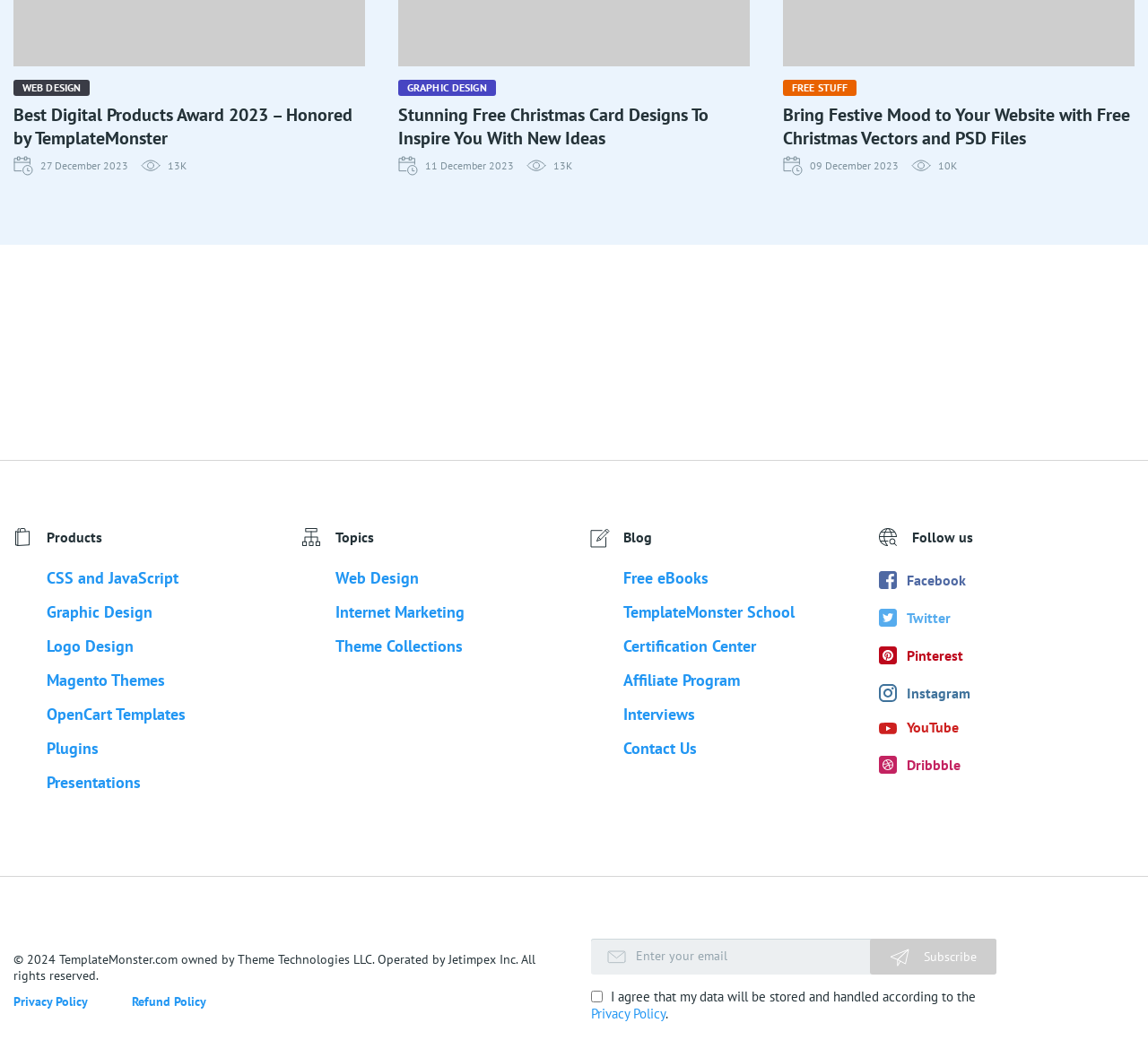What is the date of the article 'Stunning Free Christmas Card Designs To Inspire You With New Ideas'?
Look at the screenshot and provide an in-depth answer.

The answer can be found in the StaticText element '11 December 2023' which is a sibling element of the heading element 'Stunning Free Christmas Card Designs To Inspire You With New Ideas'.